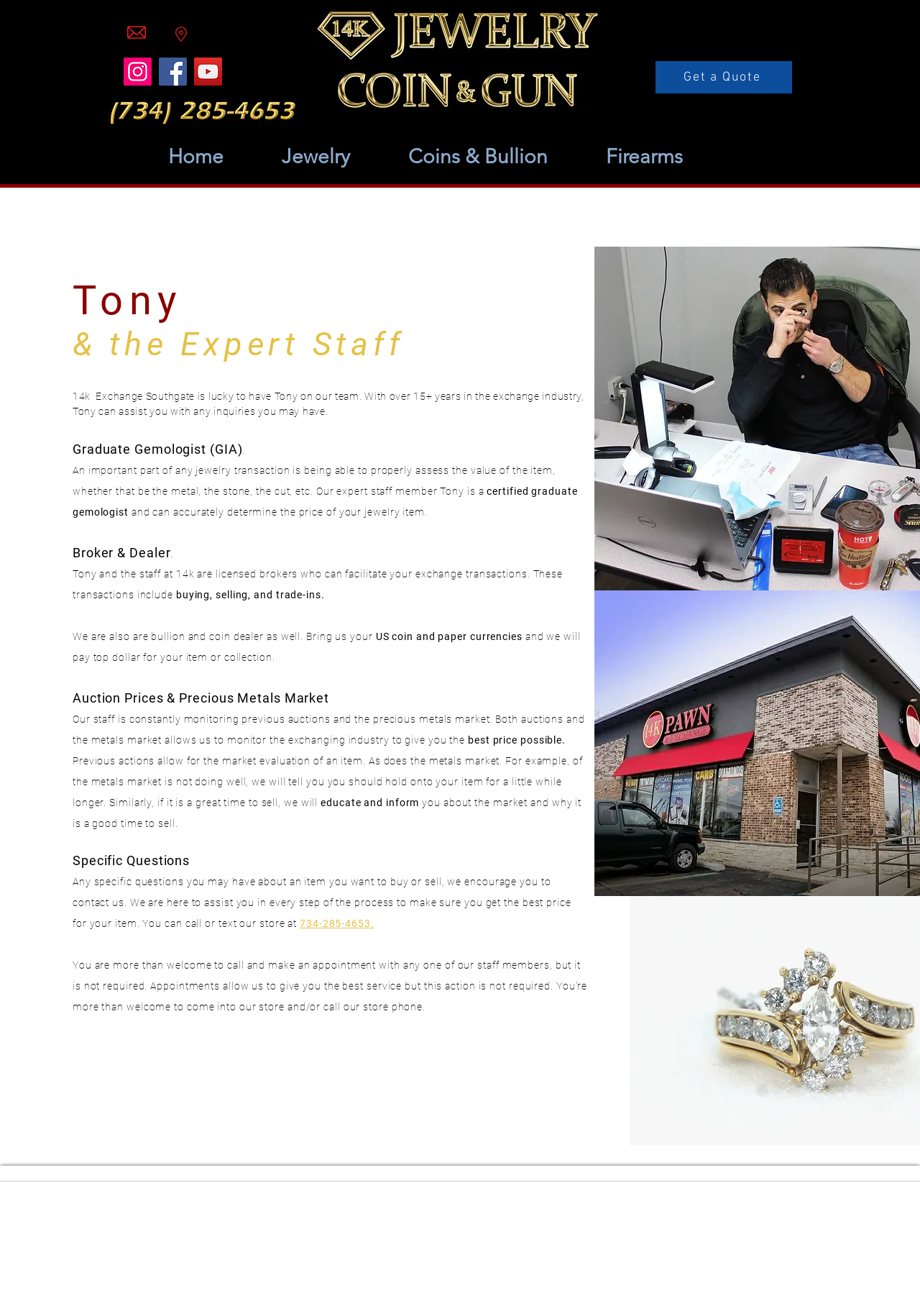Can you determine the bounding box coordinates of the area that needs to be clicked to fulfill the following instruction: "View the 'Jewelry' page"?

[0.274, 0.109, 0.412, 0.128]